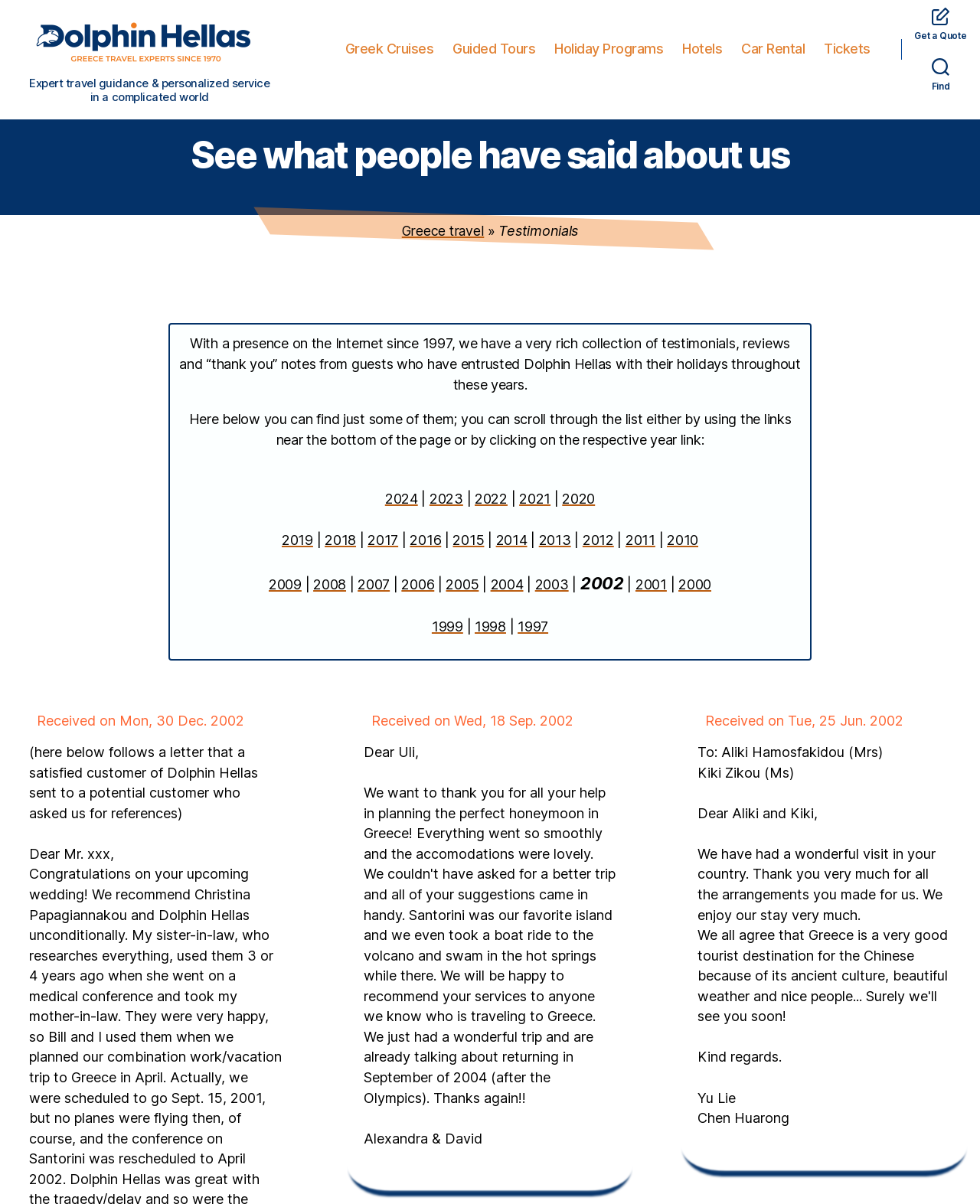Could you determine the bounding box coordinates of the clickable element to complete the instruction: "Click on 'Guided Tours'"? Provide the coordinates as four float numbers between 0 and 1, i.e., [left, top, right, bottom].

[0.462, 0.034, 0.546, 0.048]